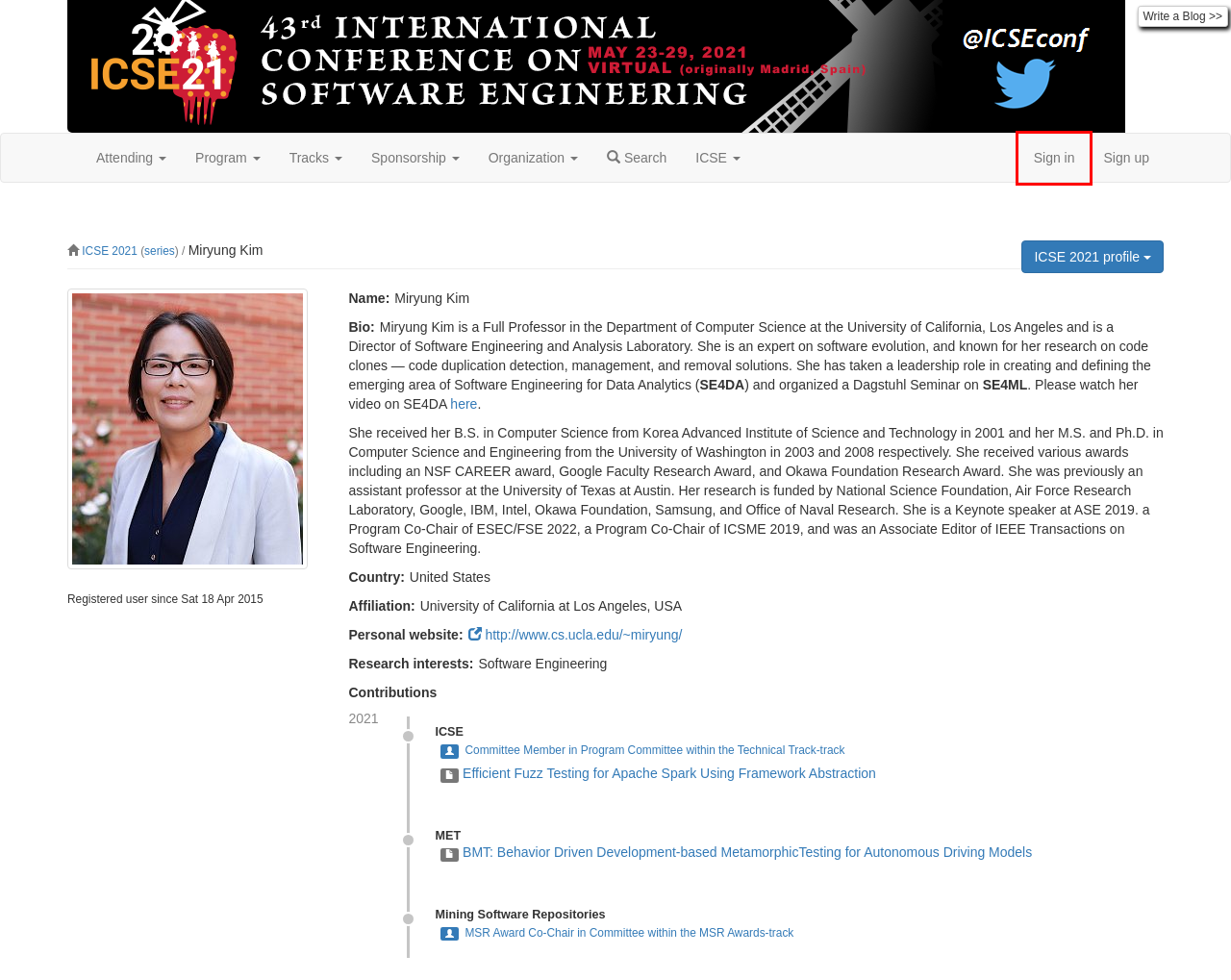Examine the screenshot of the webpage, noting the red bounding box around a UI element. Pick the webpage description that best matches the new page after the element in the red bounding box is clicked. Here are the candidates:
A. Search  - ICSE 2021
B. Program Committee - ICSE 2021
C. Sign Up - ICSE 2021
D. SEAMS 2021
E. Miryung Kim
F. Committee - MSR 2021
G. Sign in - ICSE 2021
H. Blog Posts - ICSE 2021

G